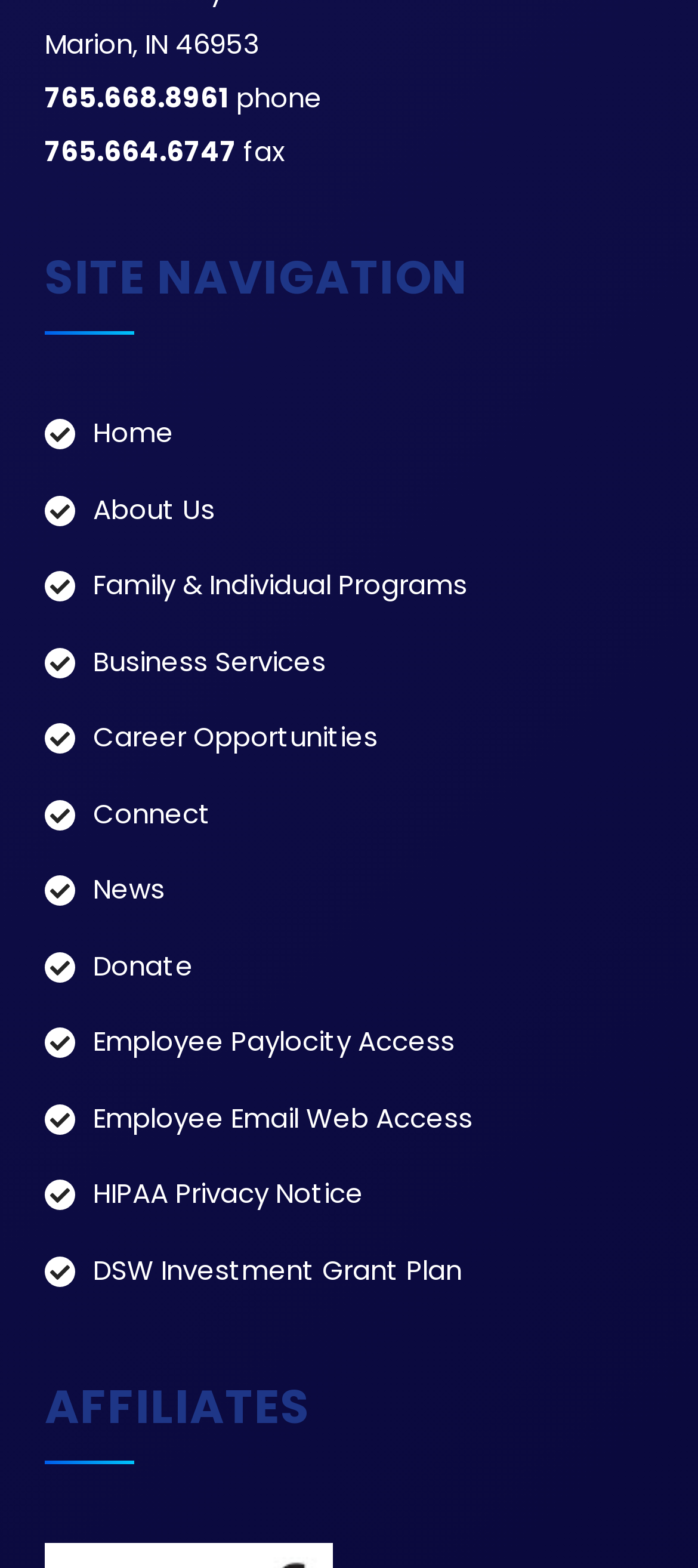Identify the bounding box coordinates for the element that needs to be clicked to fulfill this instruction: "view news". Provide the coordinates in the format of four float numbers between 0 and 1: [left, top, right, bottom].

[0.064, 0.555, 0.236, 0.581]